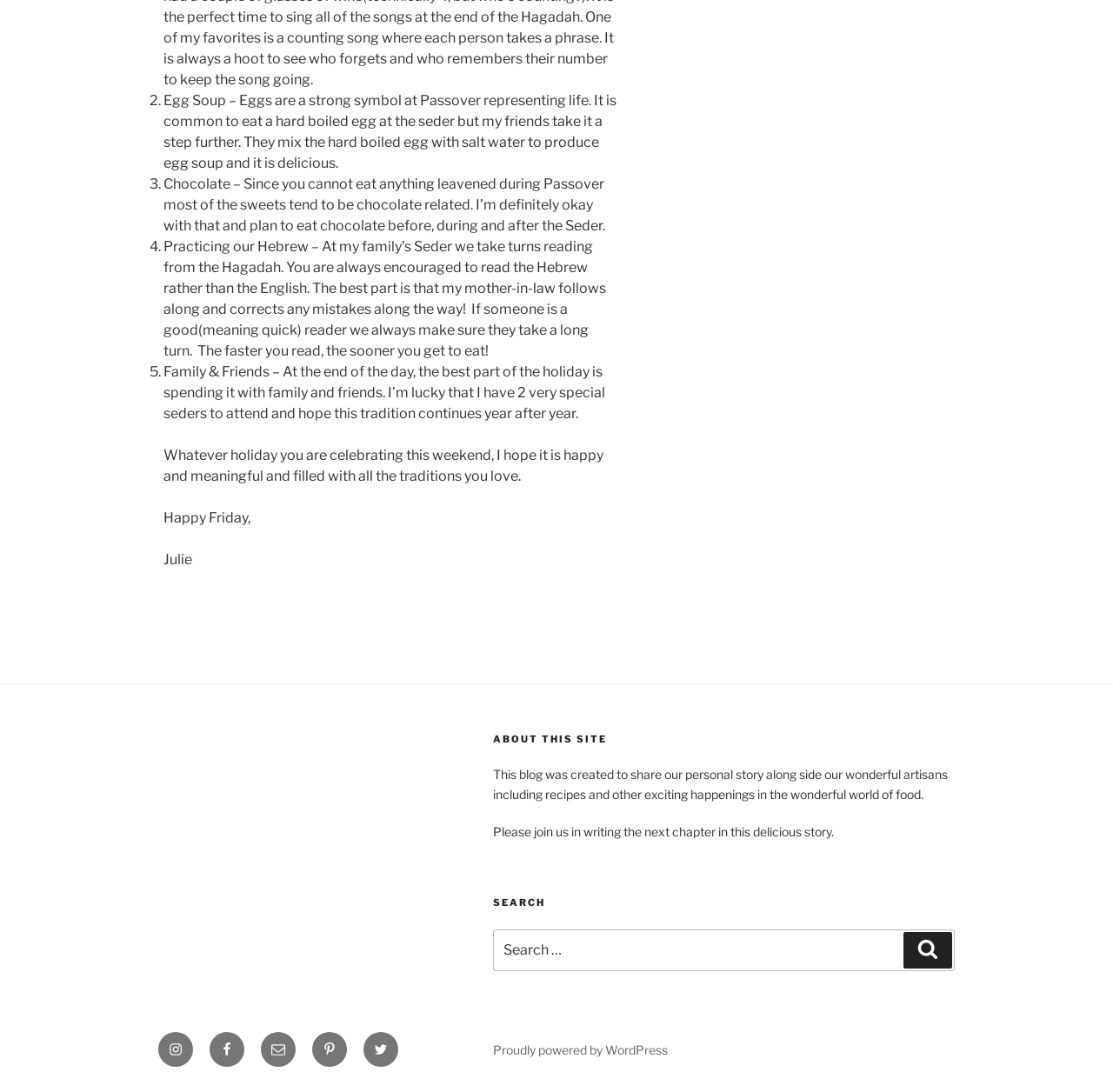Please determine the bounding box coordinates for the element that should be clicked to follow these instructions: "Go to Instagram".

[0.142, 0.945, 0.173, 0.977]